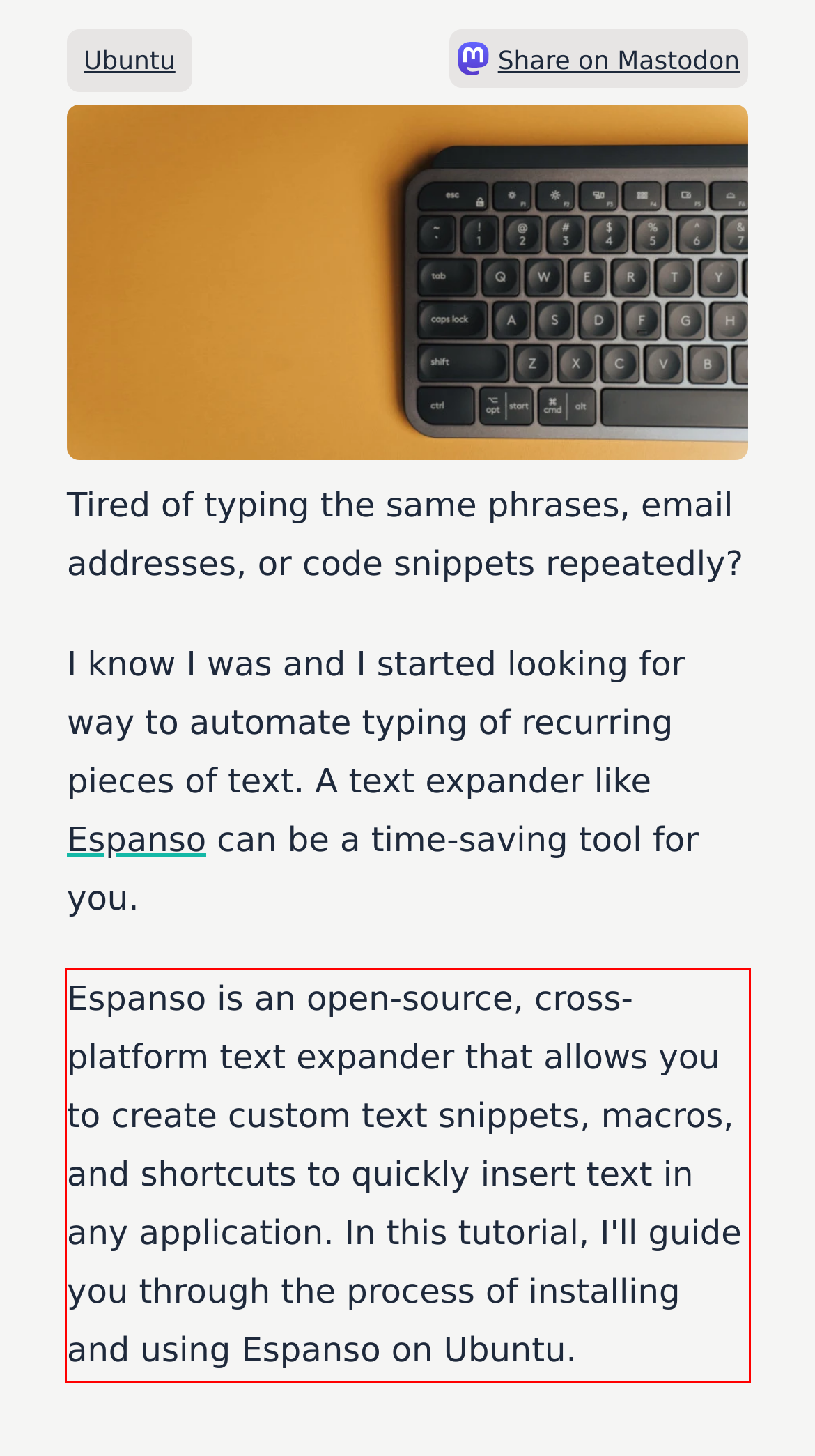Identify the text inside the red bounding box on the provided webpage screenshot by performing OCR.

Espanso is an open-source, cross-platform text expander that allows you to create custom text snippets, macros, and shortcuts to quickly insert text in any application. In this tutorial, I'll guide you through the process of installing and using Espanso on Ubuntu.